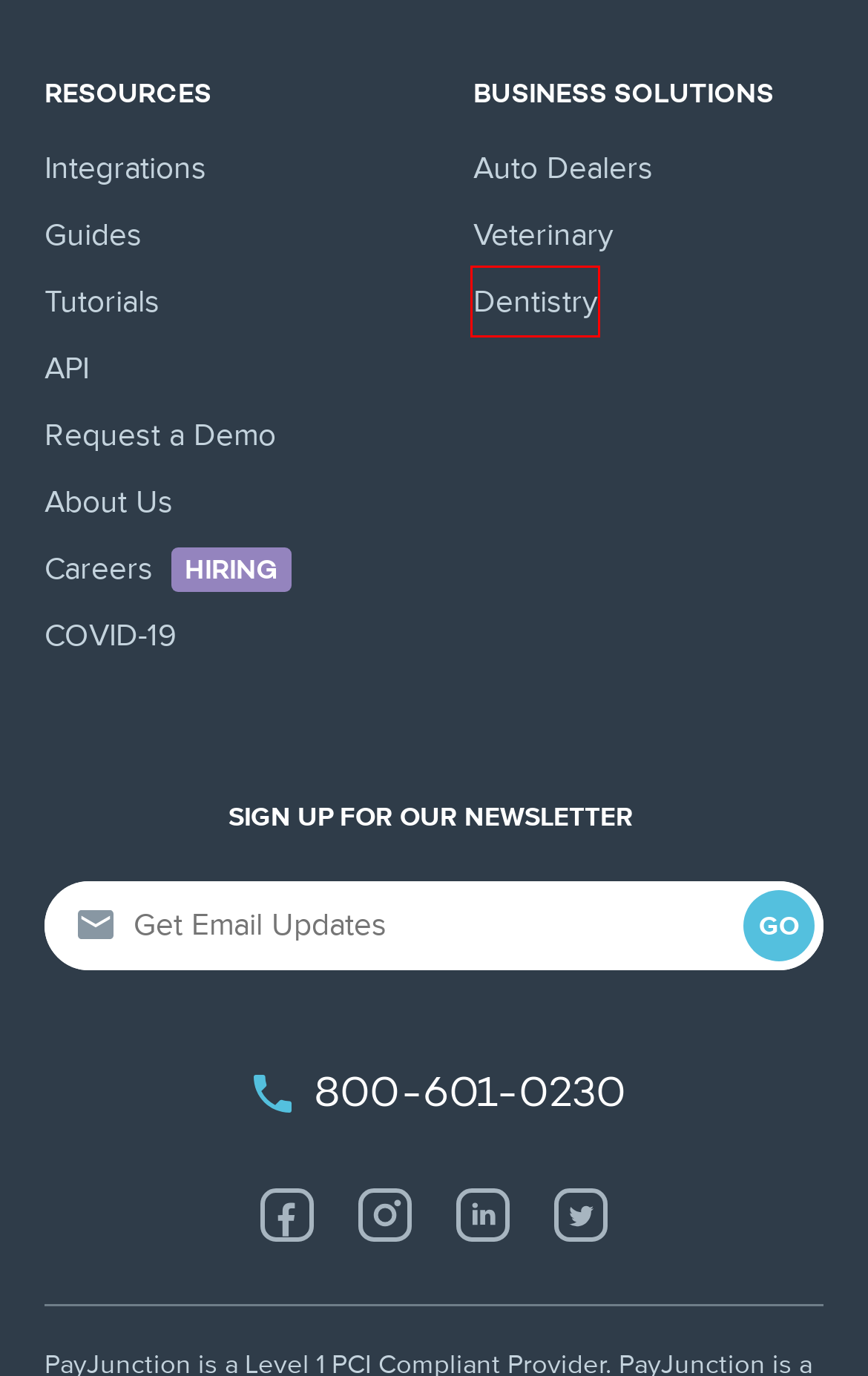You are provided with a screenshot of a webpage that includes a red rectangle bounding box. Please choose the most appropriate webpage description that matches the new webpage after clicking the element within the red bounding box. Here are the candidates:
A. Careers | PayJunction
B. Automotive Merchant Services | PayJunction
C. COVID Resources + Response | PayJunction
D. Veterinarian Payment Processing | Veterinary Merchant Services | PayJunction
E. Dentist Payment Processing & Merchant Services | Dental Credit Card Processing | PayJunction
F. Tour PayJunction
G. PayJunction Blog | PJ University
H. Guides | PayJunction

E